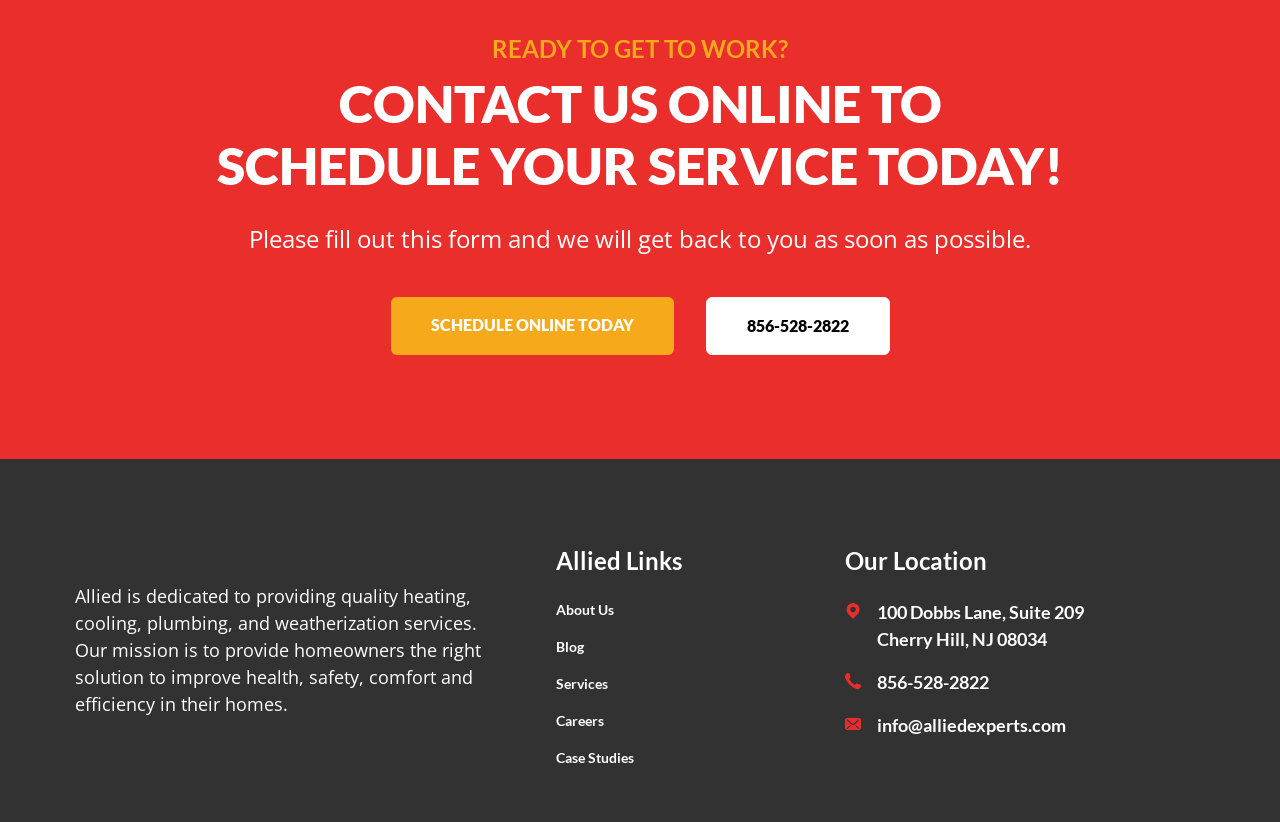Pinpoint the bounding box coordinates of the area that must be clicked to complete this instruction: "Call the phone number".

[0.551, 0.361, 0.695, 0.431]